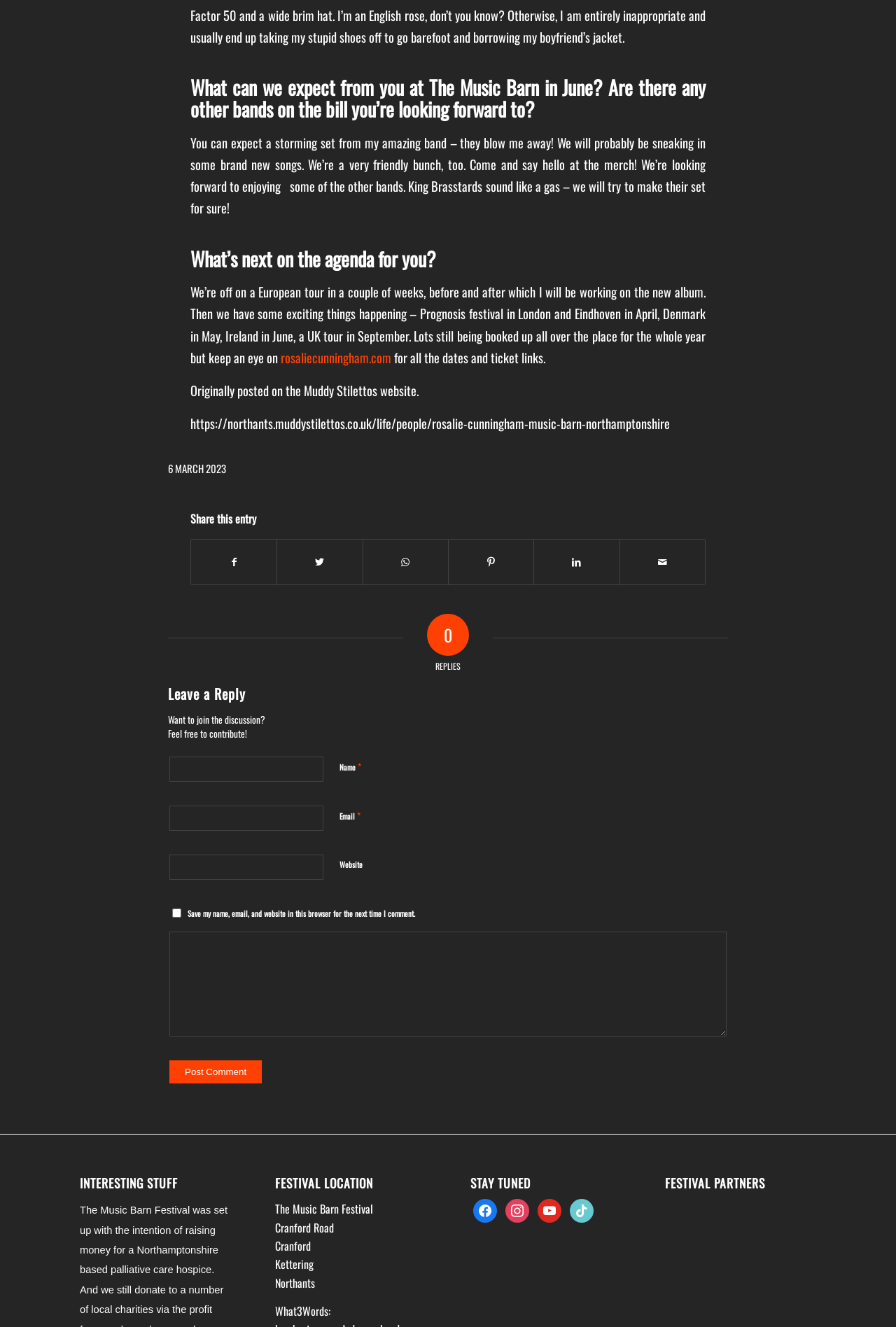Please identify the bounding box coordinates of the clickable element to fulfill the following instruction: "Post Comment". The coordinates should be four float numbers between 0 and 1, i.e., [left, top, right, bottom].

[0.189, 0.799, 0.292, 0.817]